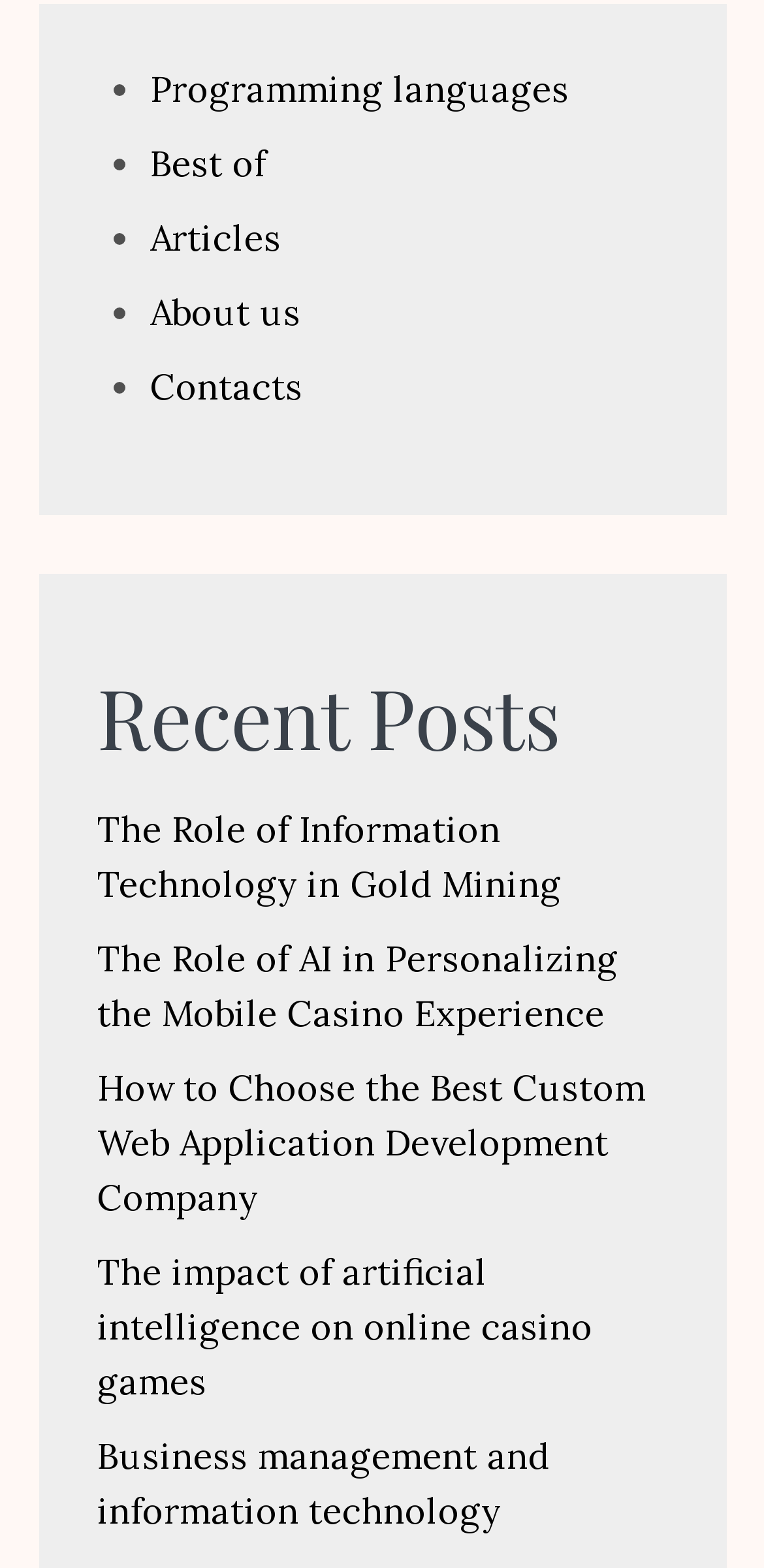Find the bounding box coordinates of the area that needs to be clicked in order to achieve the following instruction: "View Recent Posts". The coordinates should be specified as four float numbers between 0 and 1, i.e., [left, top, right, bottom].

[0.127, 0.423, 0.873, 0.492]